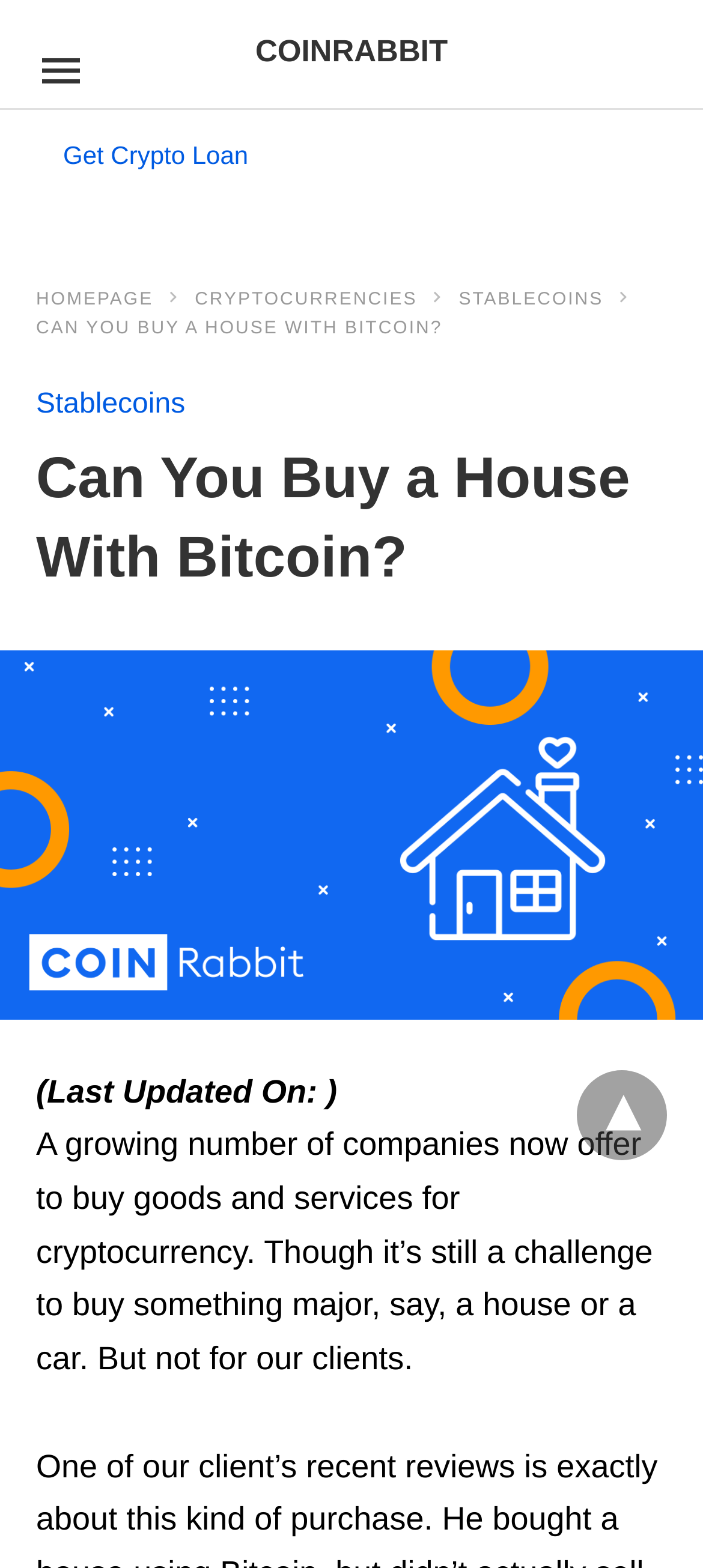Locate the bounding box of the UI element with the following description: "Stablecoins".

[0.051, 0.248, 0.263, 0.268]